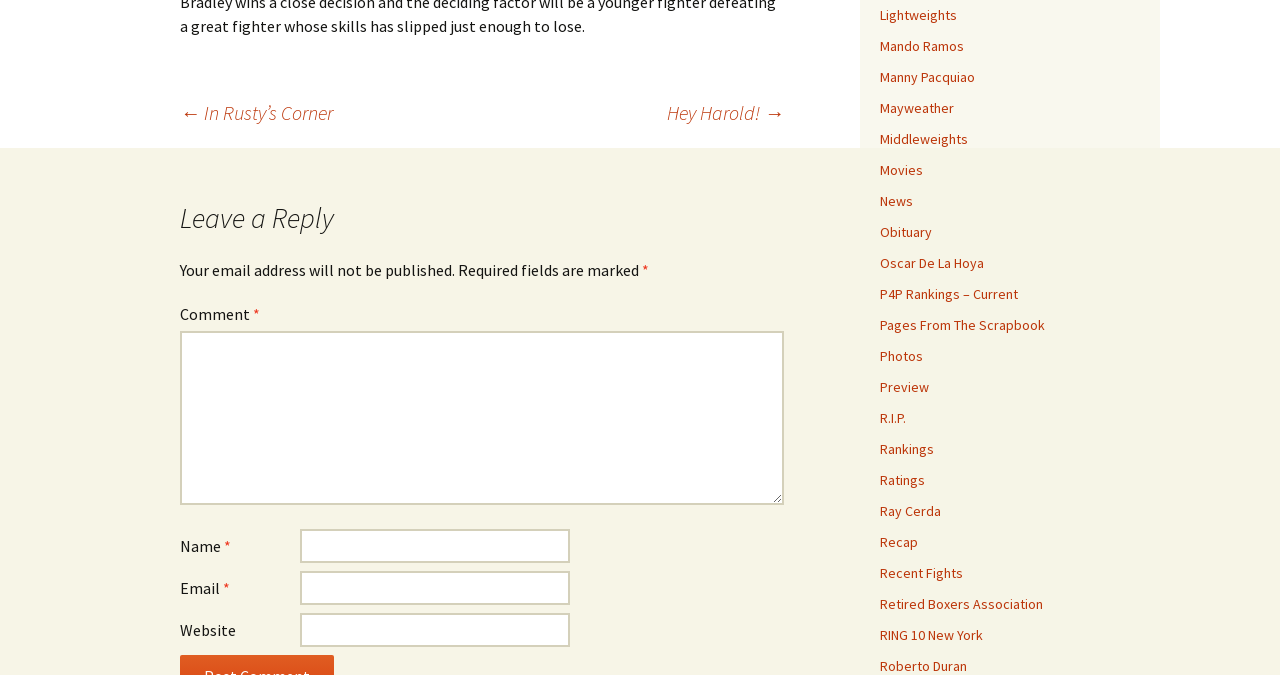What is the position of the 'Leave a Reply' heading?
Please provide a single word or phrase as your answer based on the image.

Top-left